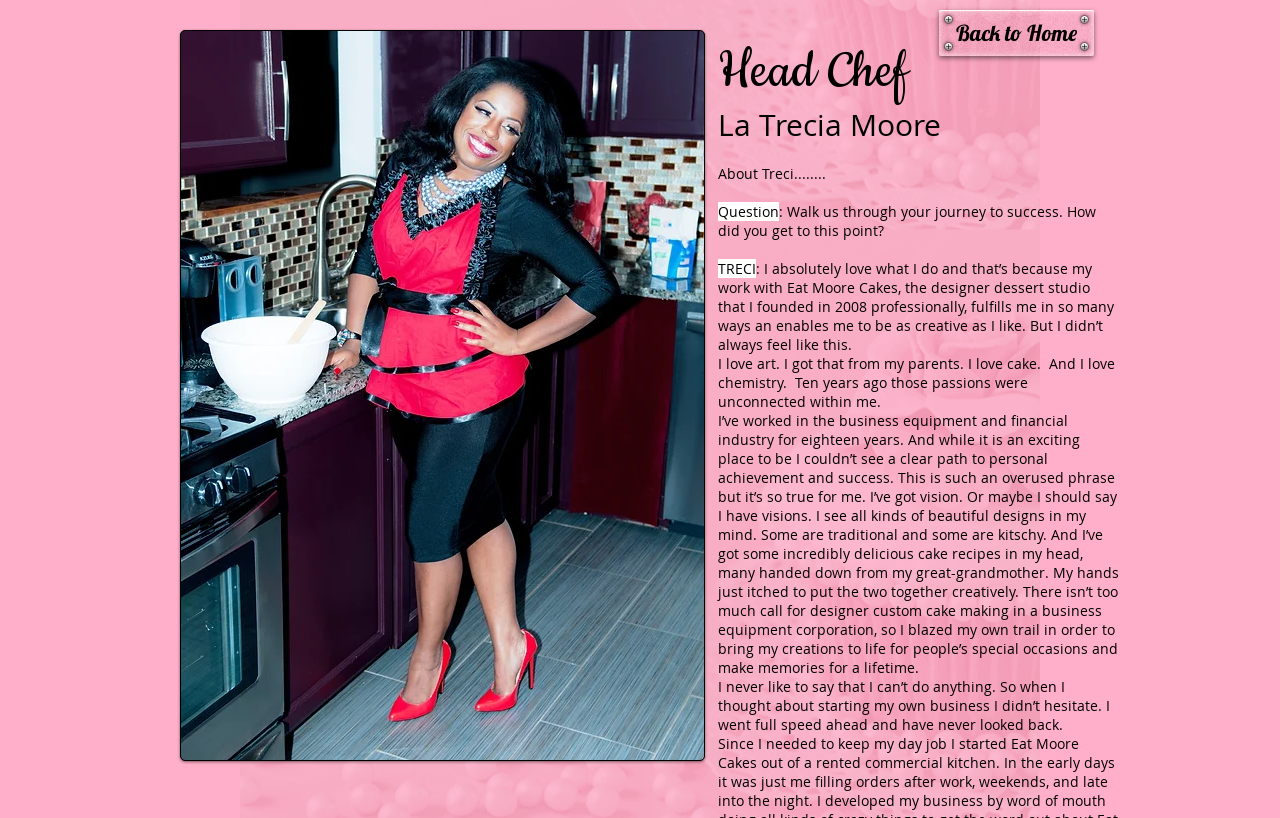What is the occupation of La Trecia Moore?
Analyze the image and deliver a detailed answer to the question.

The answer can be found in the heading element with the text 'Head Chef' which is located at the top of the webpage.